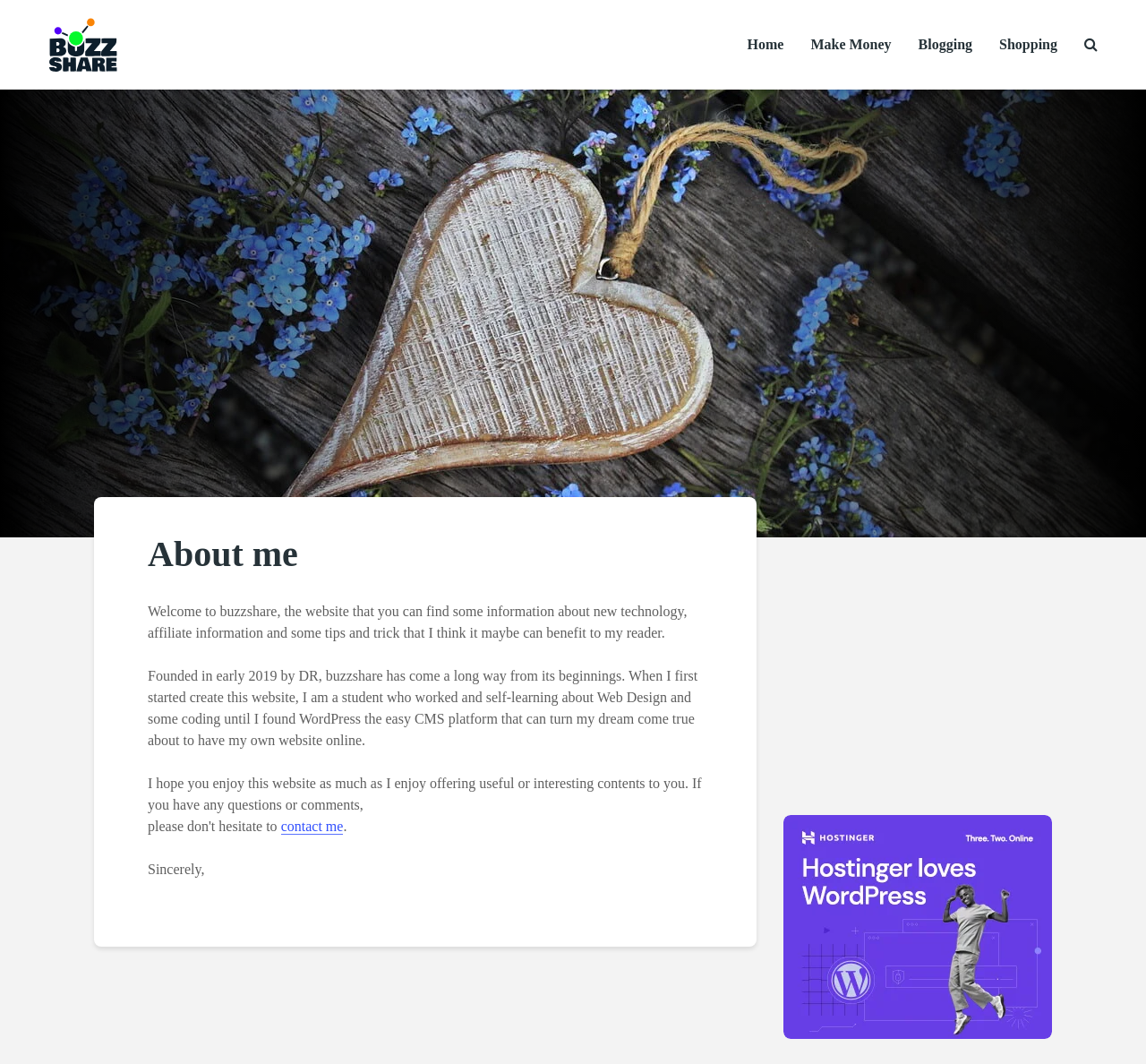Based on the image, please elaborate on the answer to the following question:
What is the name of the website?

The name of the website can be found in the top-left corner of the webpage, where it says 'About me - Buzzshare' and also in the image with the text 'Buzzshare'.